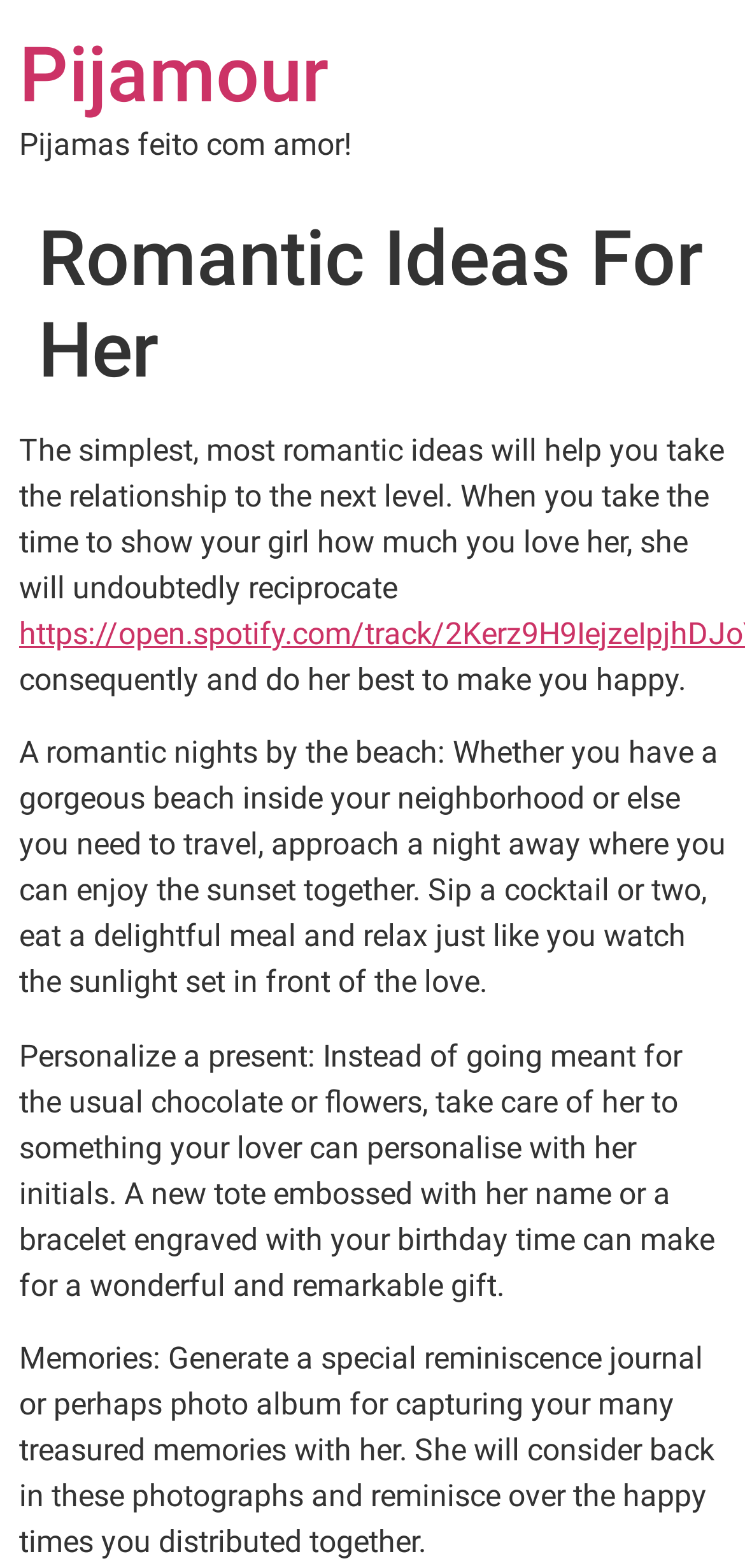Give a comprehensive overview of the webpage, including key elements.

The webpage is about romantic ideas for women, specifically highlighting ways to show love and appreciation. At the top, there is a heading "Pijamour" which is also a link, followed by a tagline "Pijamas feito com amor!" (meaning "Pajamas made with love!"). 

Below the heading, there is a larger header "Romantic Ideas For Her" which spans almost the entire width of the page. 

The main content of the page is divided into four sections, each describing a romantic idea. The first section explains the importance of showing love and appreciation to take the relationship to the next level. 

The second section describes a romantic night by the beach, where a couple can enjoy the sunset, sip cocktails, and relax together. 

The third section suggests personalizing a gift with her initials, such as a tote bag or a bracelet, to make it a unique and remarkable present. 

The fourth and final section recommends creating a special memory journal or photo album to capture treasured moments with her.